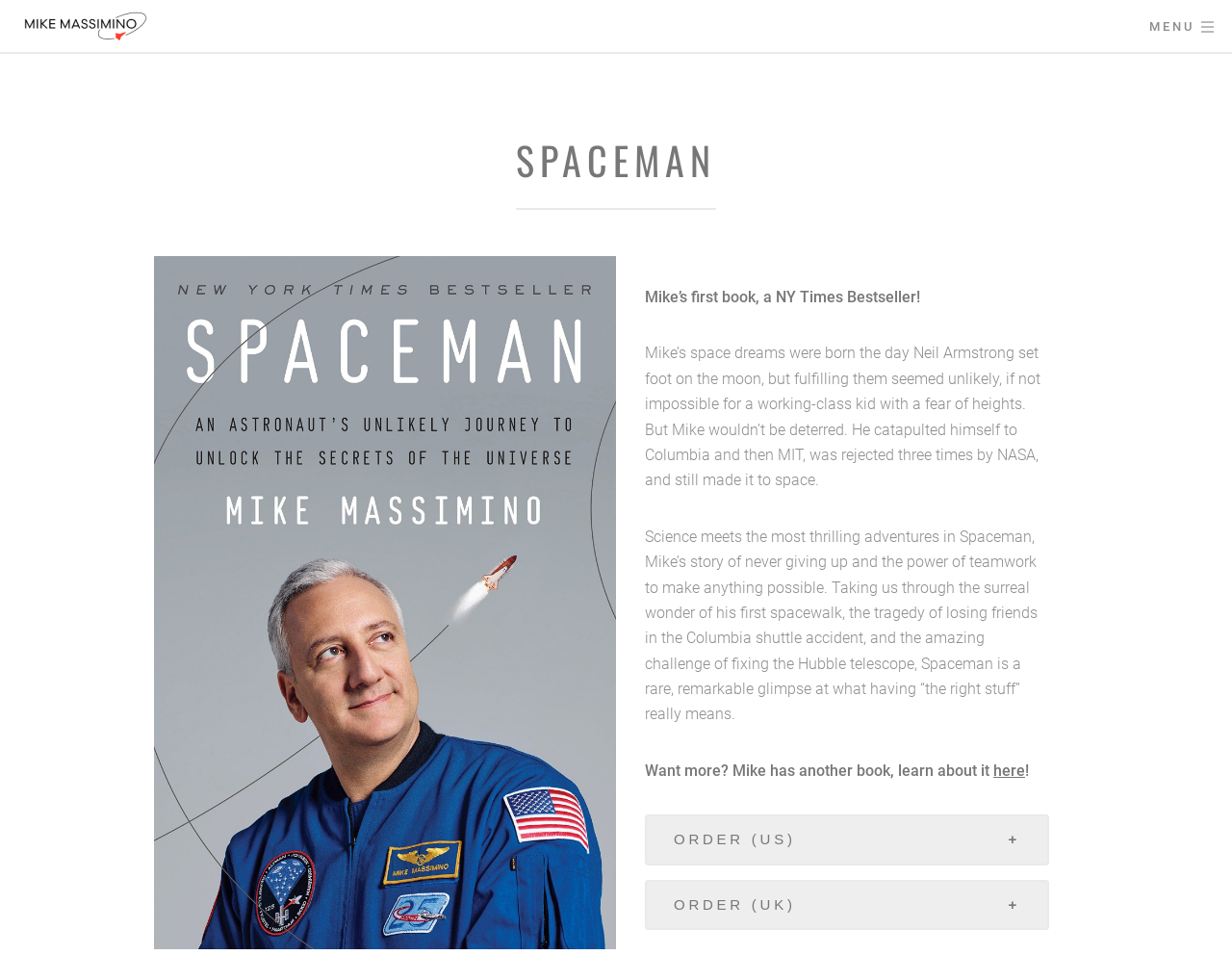Determine the bounding box coordinates for the UI element described. Format the coordinates as (top-left x, top-left y, bottom-right x, bottom-right y) and ensure all values are between 0 and 1. Element description: @Barnes & Noble

[0.538, 0.951, 0.634, 0.97]